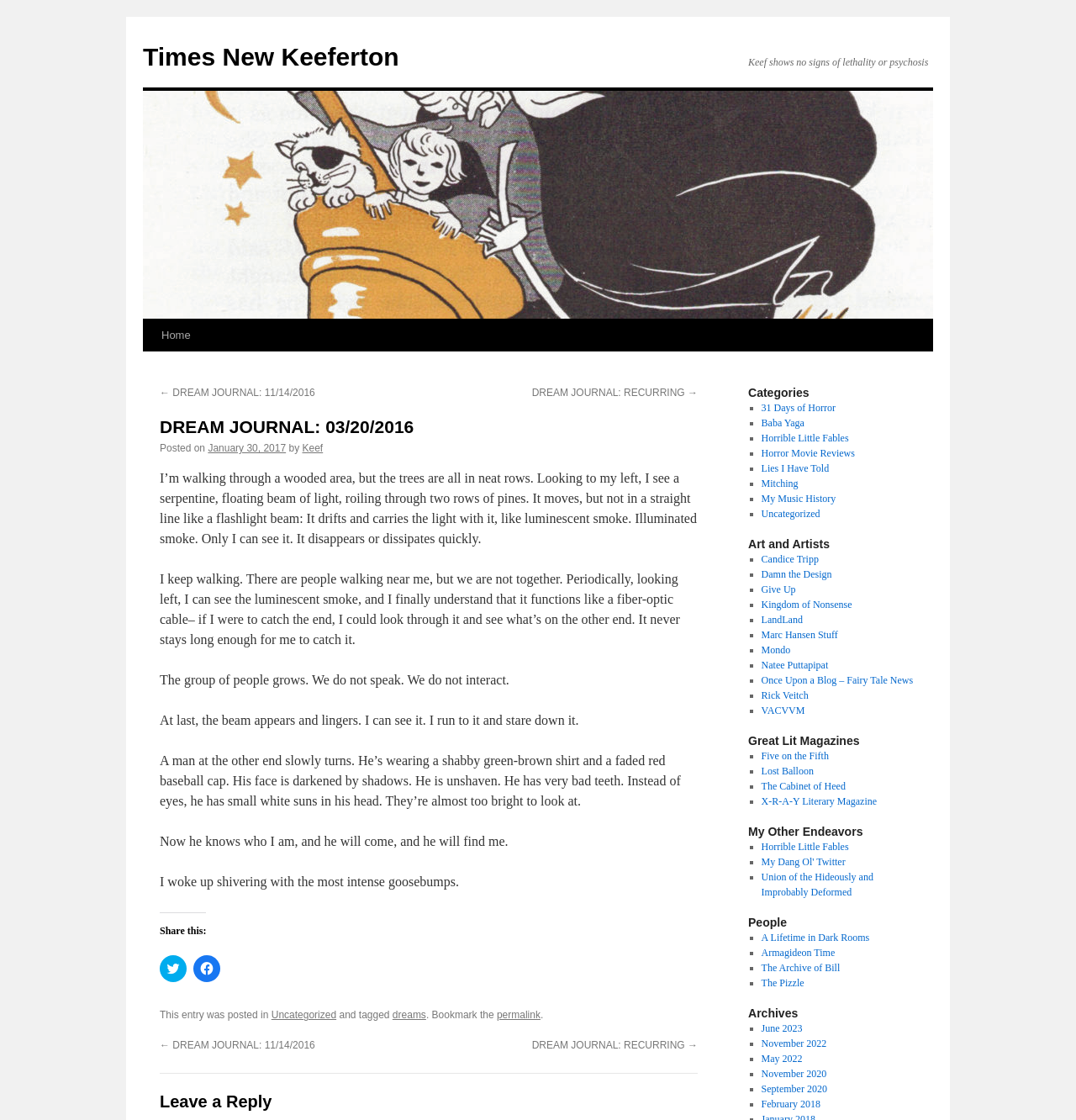What is the date of this dream journal entry?
Could you answer the question with a detailed and thorough explanation?

I found the date by looking at the heading 'DREAM JOURNAL: 03/20/2016' which is located at the top of the webpage.